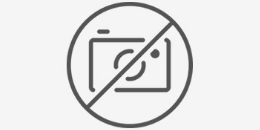What is the typical illustration accompanying the 'no photo' policy?
Carefully analyze the image and provide a detailed answer to the question.

The iconic camera illustration is crossed out by a diagonal line, making it clear that photography is not allowed in a specific area or context.